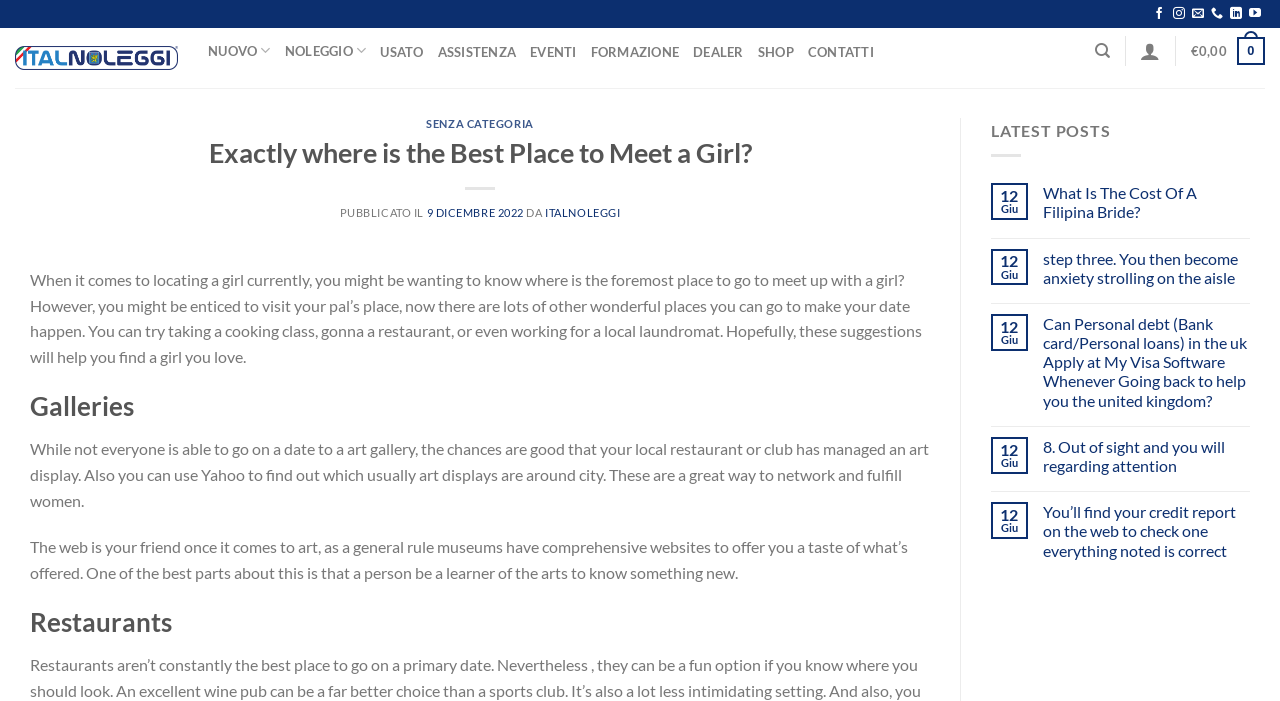Locate the bounding box coordinates of the item that should be clicked to fulfill the instruction: "Click on the 'italnoleggi' link".

[0.012, 0.066, 0.139, 0.1]